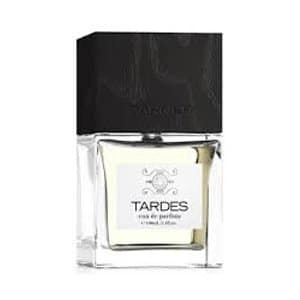What is the color of the perfume inside the bottle? Using the information from the screenshot, answer with a single word or phrase.

Golden